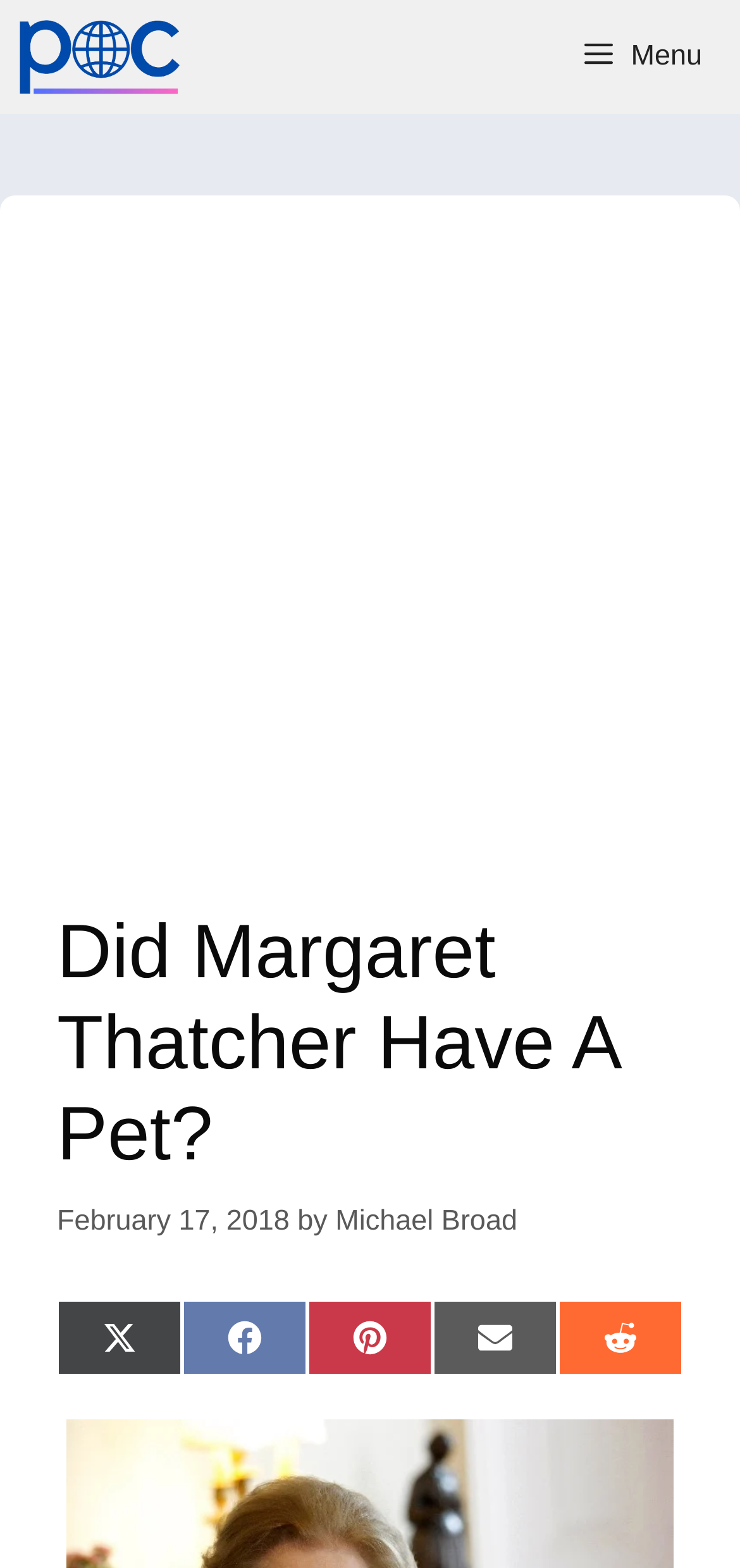Please look at the image and answer the question with a detailed explanation: When was this article published?

The publication date of this article can be found below the main heading, next to the author's name. The date is displayed in the format 'Month Day, Year', which in this case is 'February 17, 2018'.